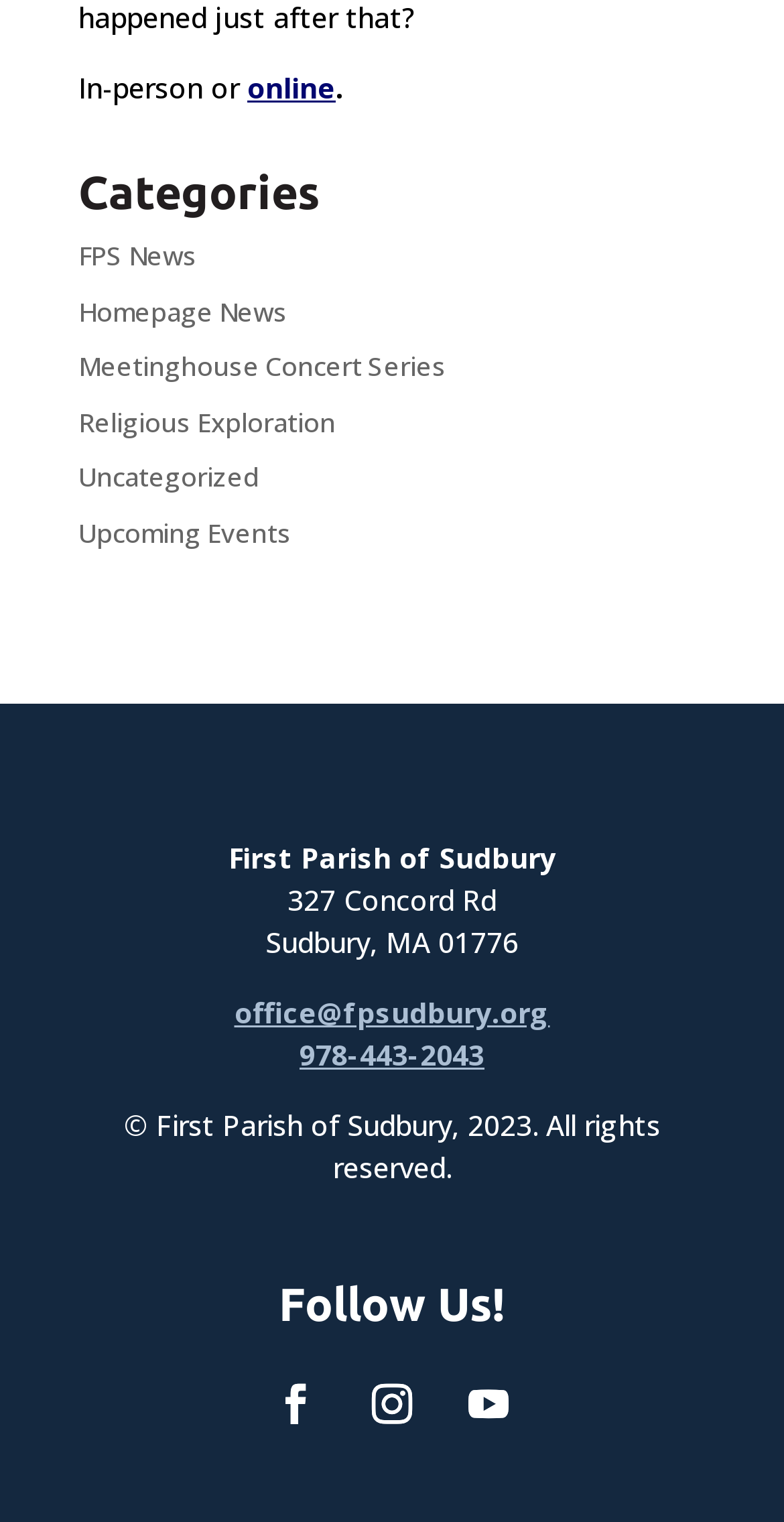Locate and provide the bounding box coordinates for the HTML element that matches this description: "Meetinghouse Concert Series".

[0.1, 0.229, 0.569, 0.253]